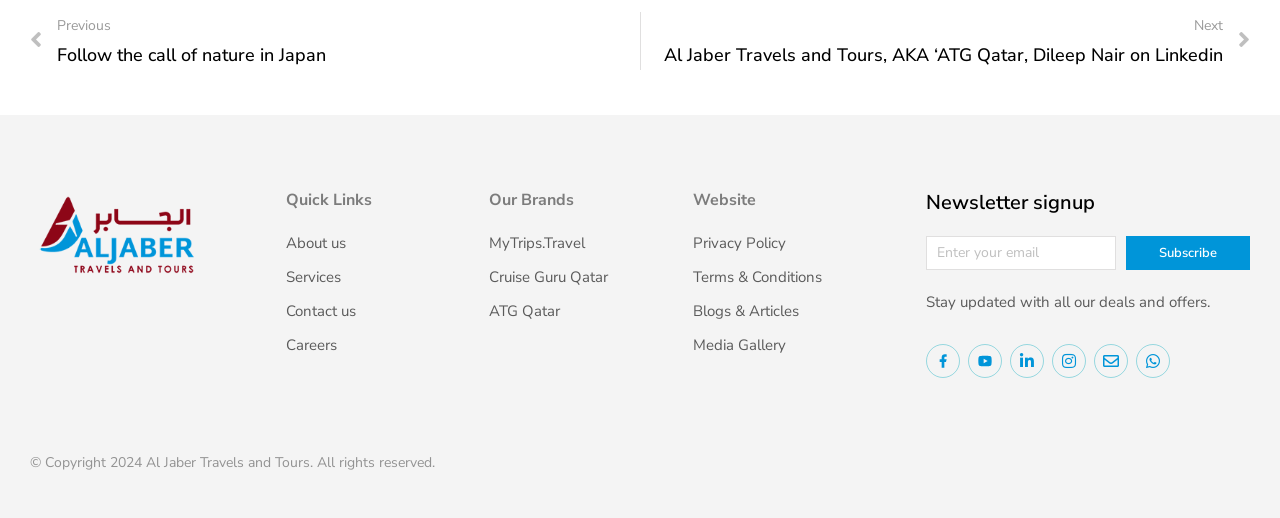What is the last link in the 'Quick Links' section?
Give a comprehensive and detailed explanation for the question.

I looked at the links under the 'Quick Links' heading and found that the last link is 'Careers'.